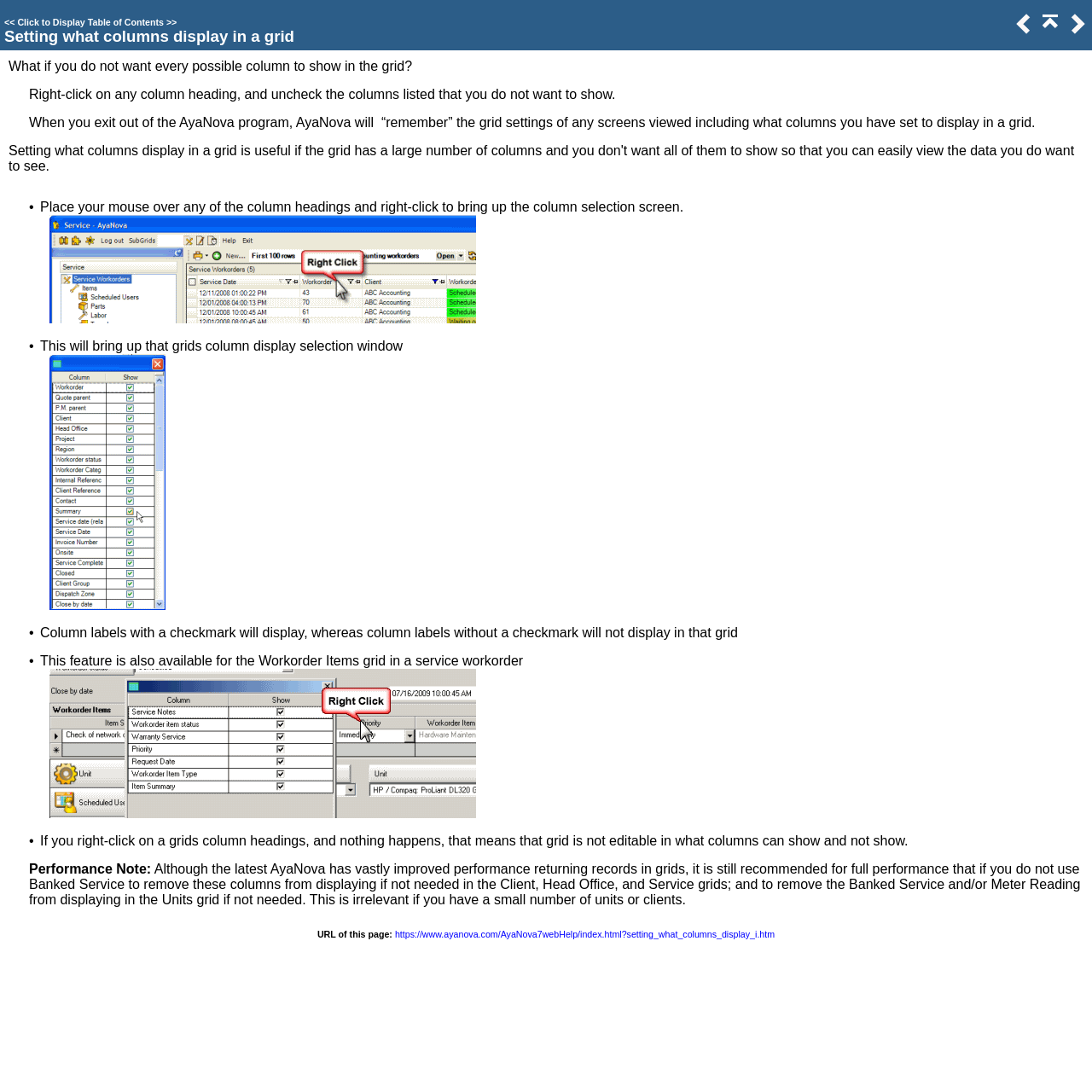Construct a comprehensive caption that outlines the webpage's structure and content.

This webpage is about setting what columns to display in a grid. At the top, there is a table of contents with links to previous and next topics, as well as a parent chapter. Below this, there is a heading that reads "Setting what columns display in a grid". 

The main content of the page is divided into sections, each starting with a bullet point. The first section explains that right-clicking on a column heading allows users to uncheck columns they do not want to show. The text is accompanied by a brief instruction on how AyaNova remembers grid settings.

The next section has an image labeled "ColumnsDisplay1" and explains how to bring up the column selection screen by right-clicking on a column heading. This is followed by another image, "ColumnsDisplay2", which shows the column display selection window.

The subsequent sections continue to explain how to use the column display feature, including how to check and uncheck column labels to control what is displayed in the grid. There is also a mention of the feature being available for the Workorder Items grid in a service workorder, accompanied by an image labeled "WOItemscolumnselection2".

Towards the bottom of the page, there is a performance note that advises users to remove unnecessary columns from displaying in certain grids to improve performance. Finally, there is a URL of the current page and a link to the webpage's help index.